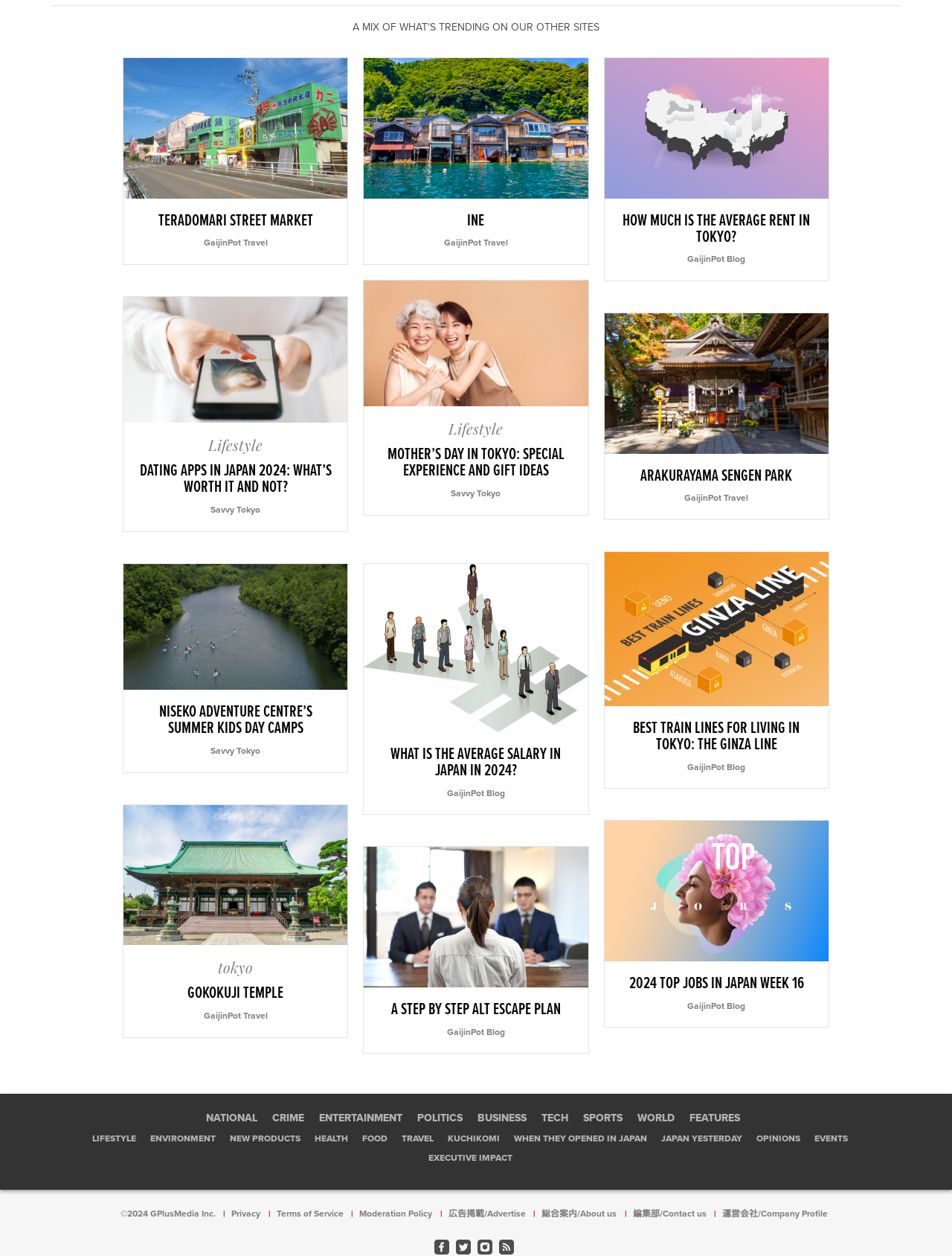Determine the bounding box coordinates of the element's region needed to click to follow the instruction: "Read about MOTHER’S DAY IN TOKYO: SPECIAL EXPERIENCE AND GIFT IDEAS". Provide these coordinates as four float numbers between 0 and 1, formatted as [left, top, right, bottom].

[0.398, 0.356, 0.602, 0.382]